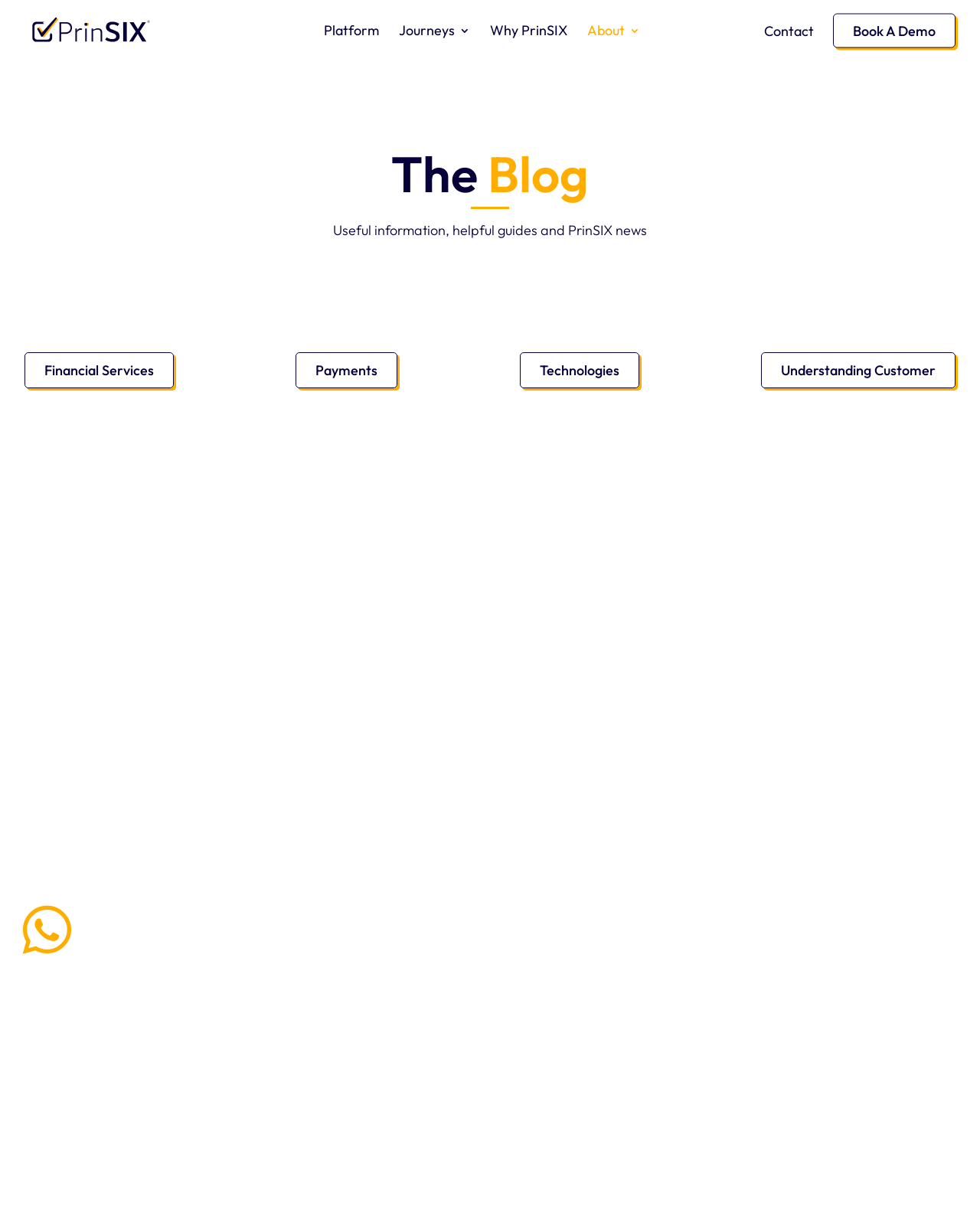Bounding box coordinates are specified in the format (top-left x, top-left y, bottom-right x, bottom-right y). All values are floating point numbers bounded between 0 and 1. Please provide the bounding box coordinate of the region this sentence describes: Journeys

[0.407, 0.021, 0.479, 0.051]